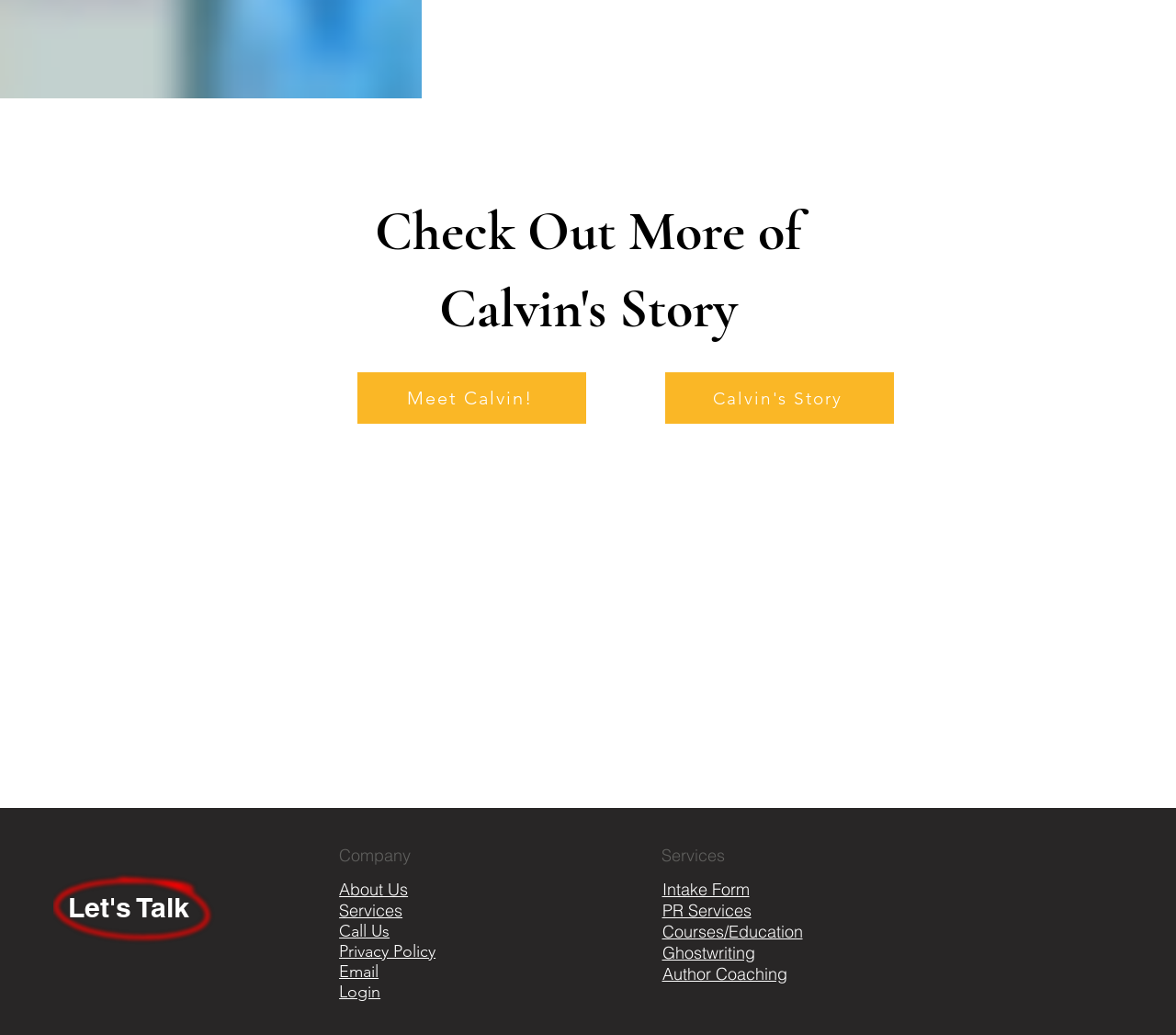What is the name of the person whose story is being told? Look at the image and give a one-word or short phrase answer.

Calvin